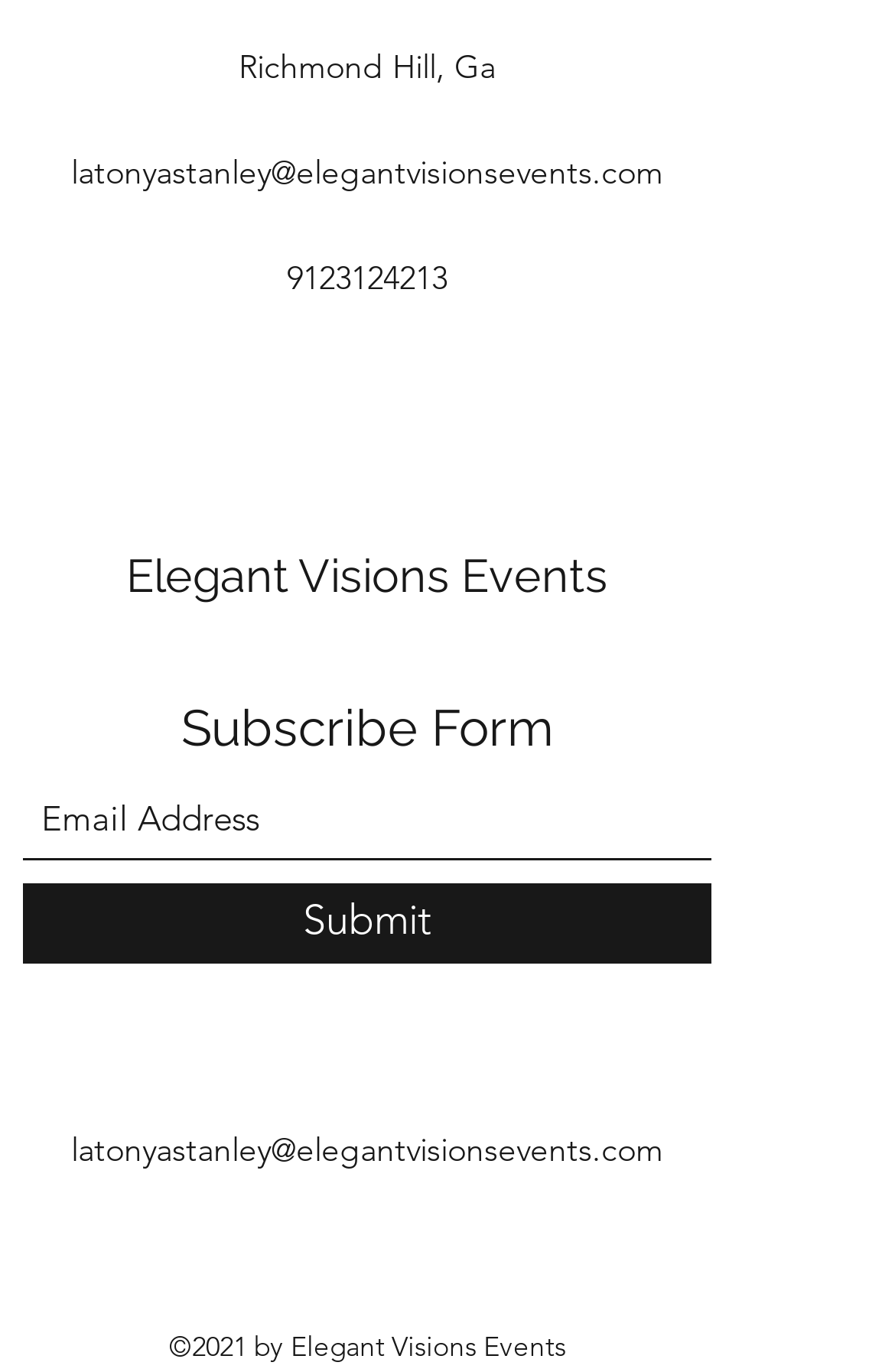Please find the bounding box coordinates of the section that needs to be clicked to achieve this instruction: "Submit the subscription form".

[0.026, 0.643, 0.795, 0.702]